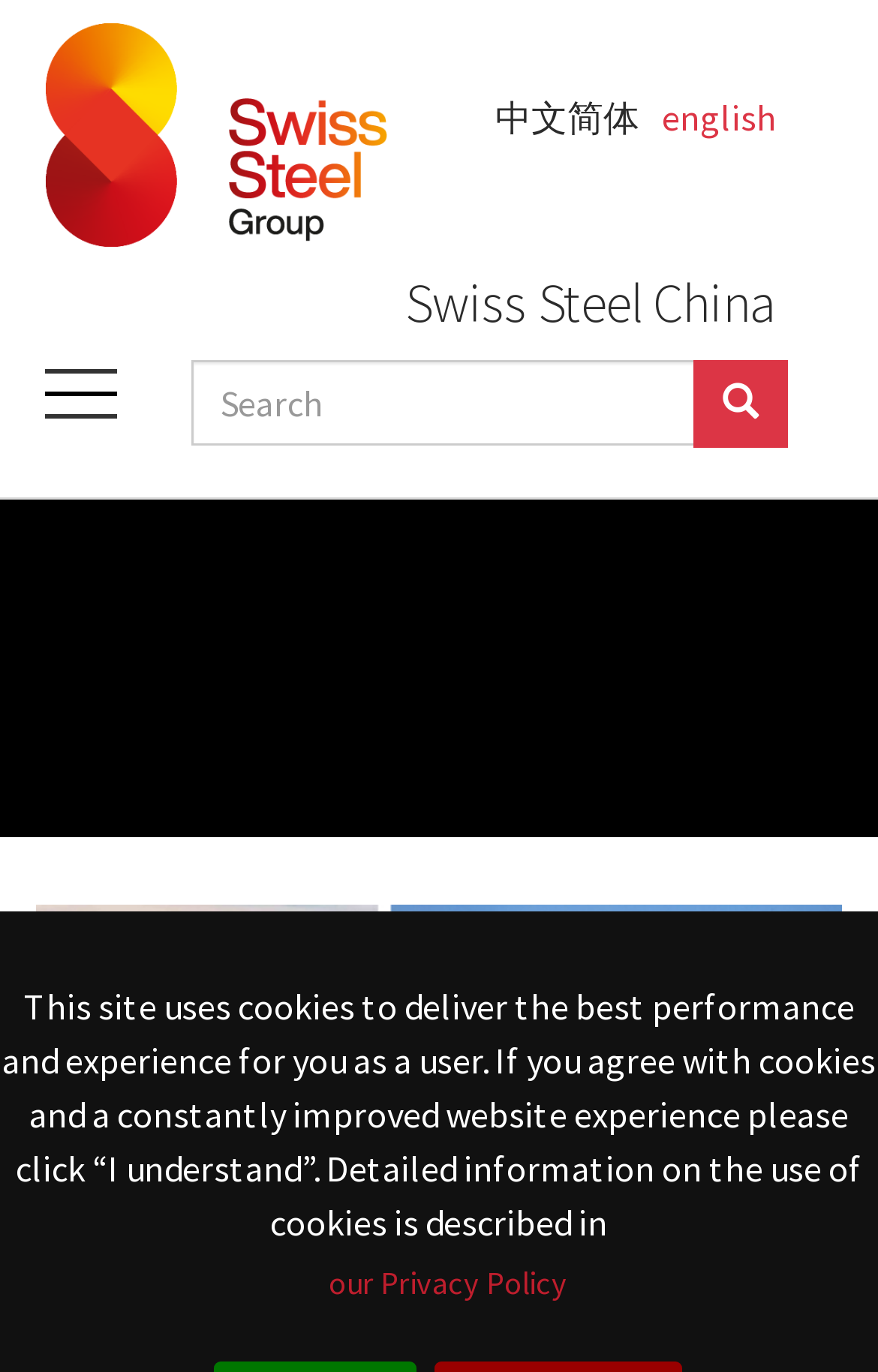Provide a one-word or brief phrase answer to the question:
What is the name of the company?

Swiss Steel Group